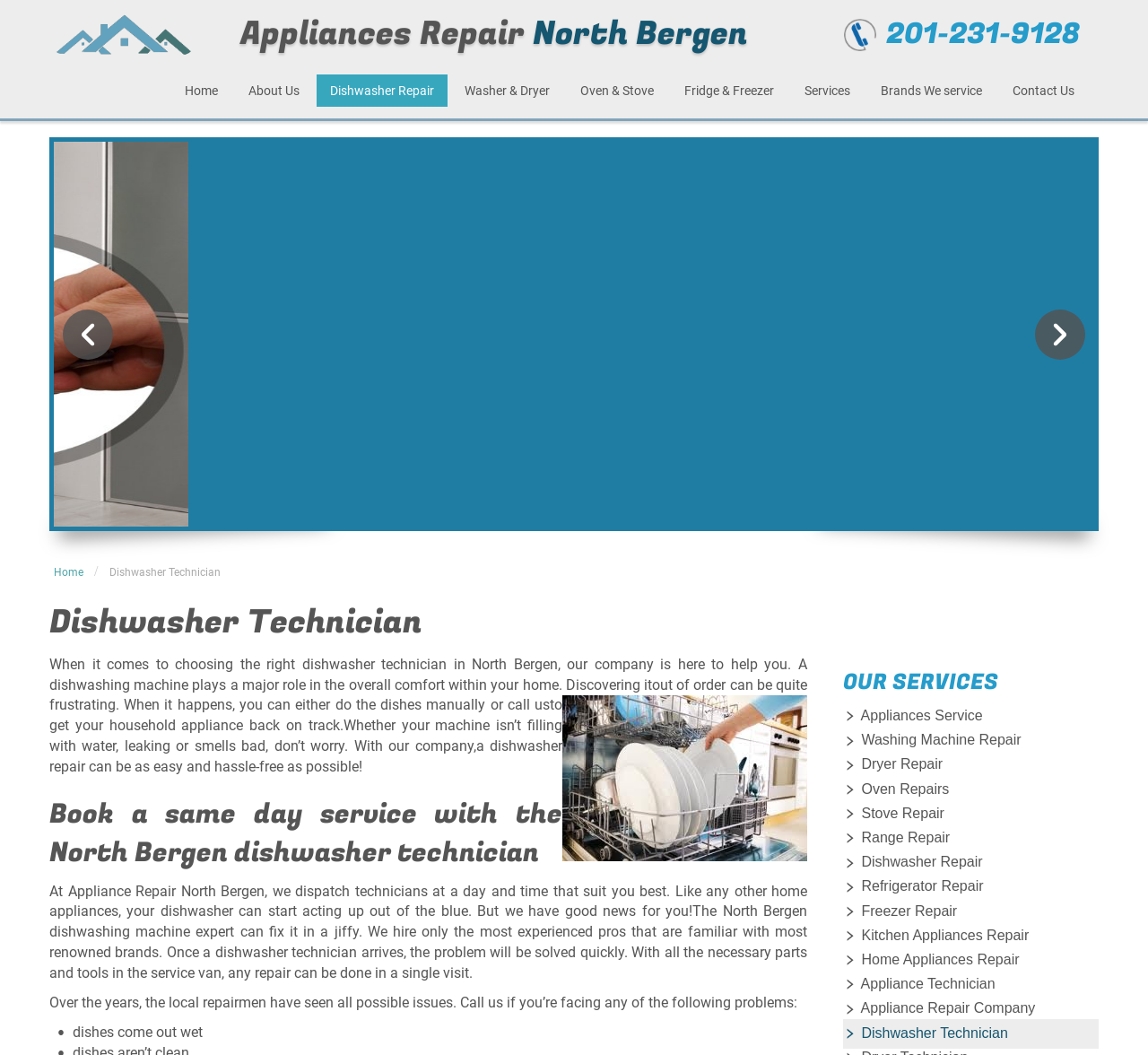Using the details in the image, give a detailed response to the question below:
What is the main service provided by the company?

I inferred this by looking at the heading element 'Dishwasher Technician' and the text 'Dishwasher Repair' which is a link element, indicating that the company provides dishwasher repair services.